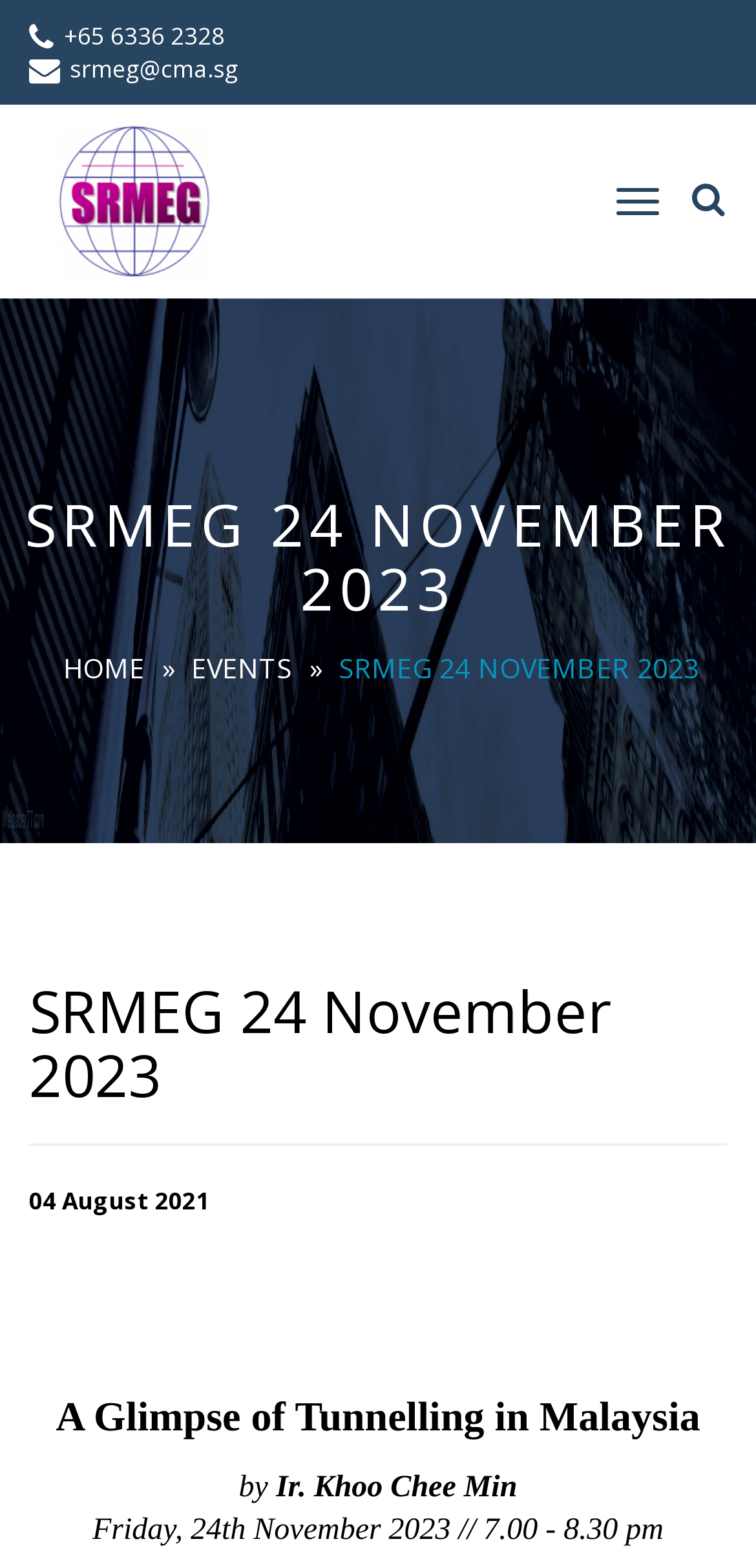What is the date of the event?
Based on the visual content, answer with a single word or a brief phrase.

24th November 2023